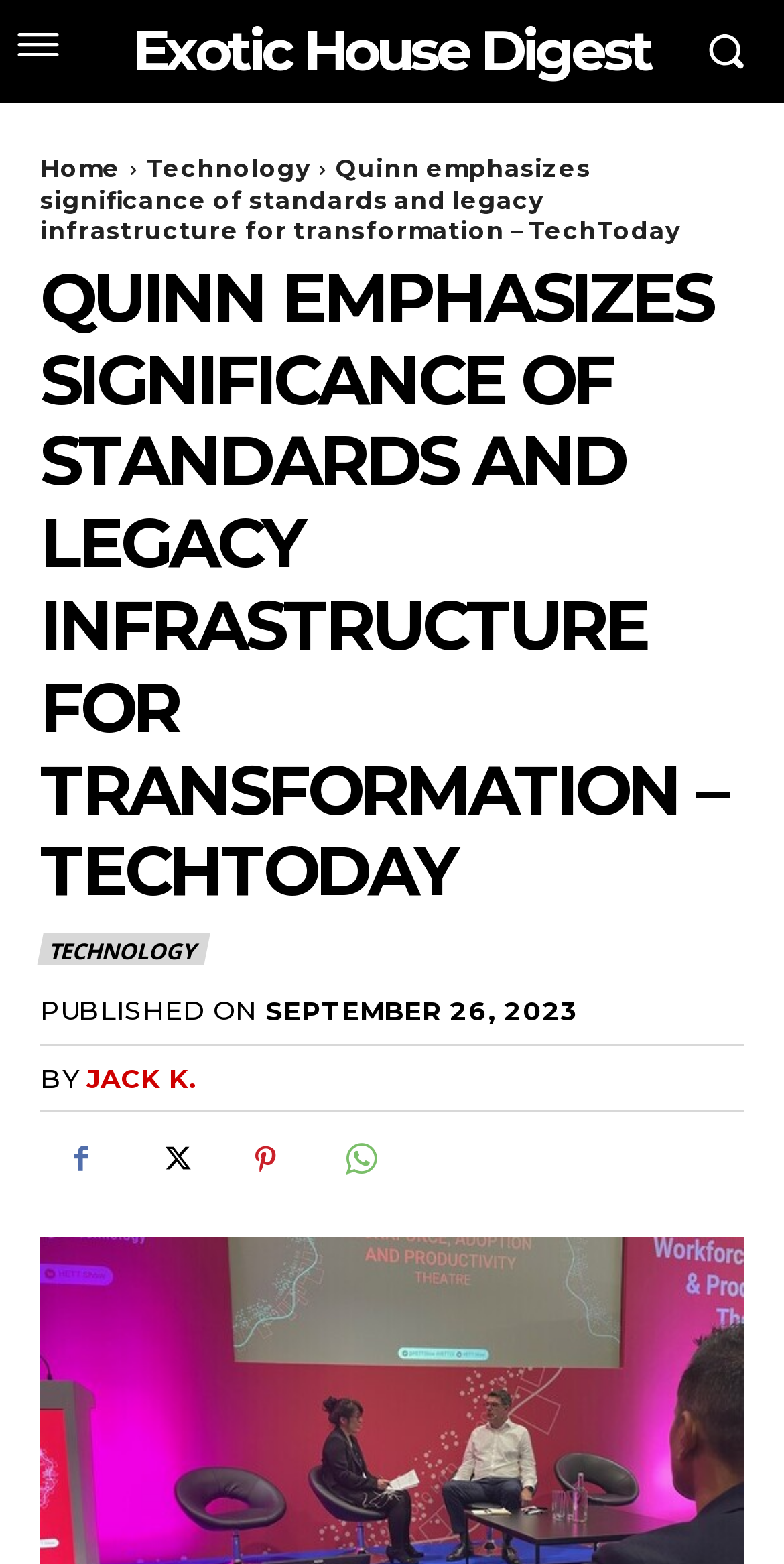Please determine the bounding box coordinates of the element to click in order to execute the following instruction: "view Technology page". The coordinates should be four float numbers between 0 and 1, specified as [left, top, right, bottom].

[0.187, 0.098, 0.395, 0.117]